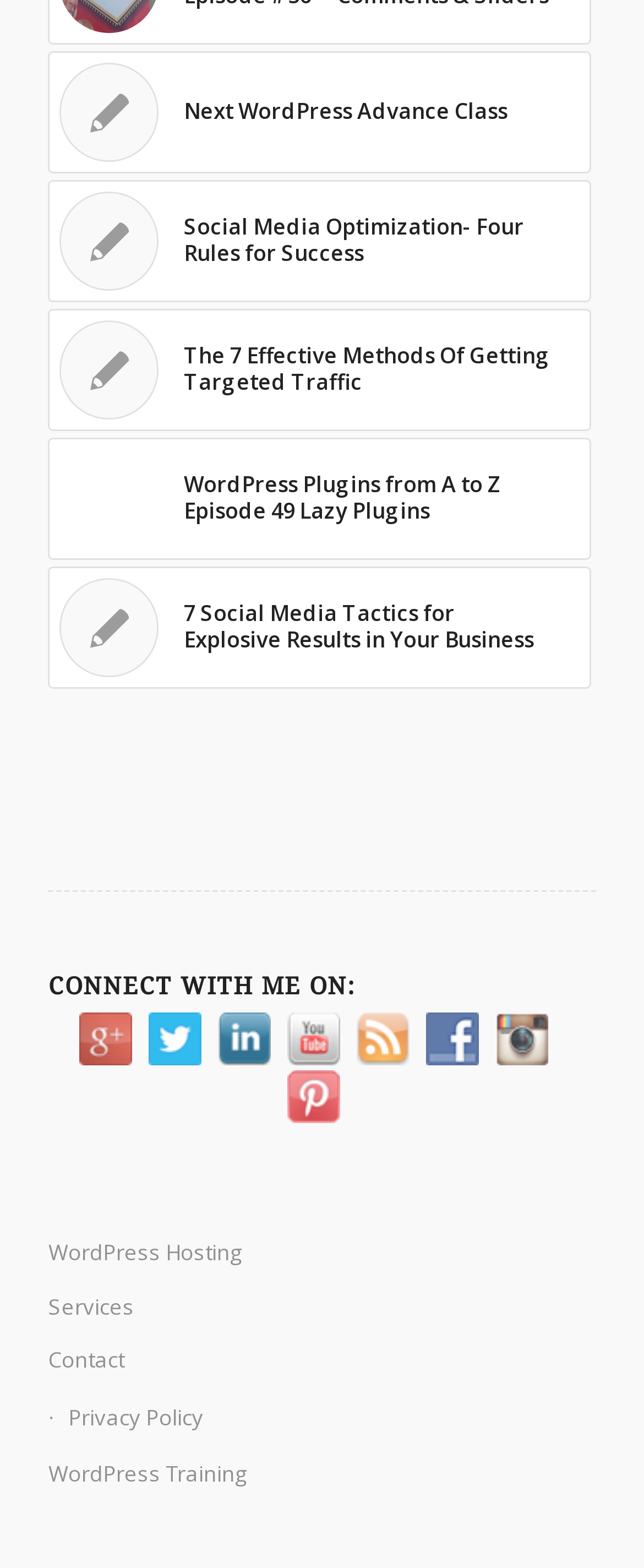Find the bounding box of the web element that fits this description: "Next WordPress Advance Class".

[0.075, 0.032, 0.917, 0.11]